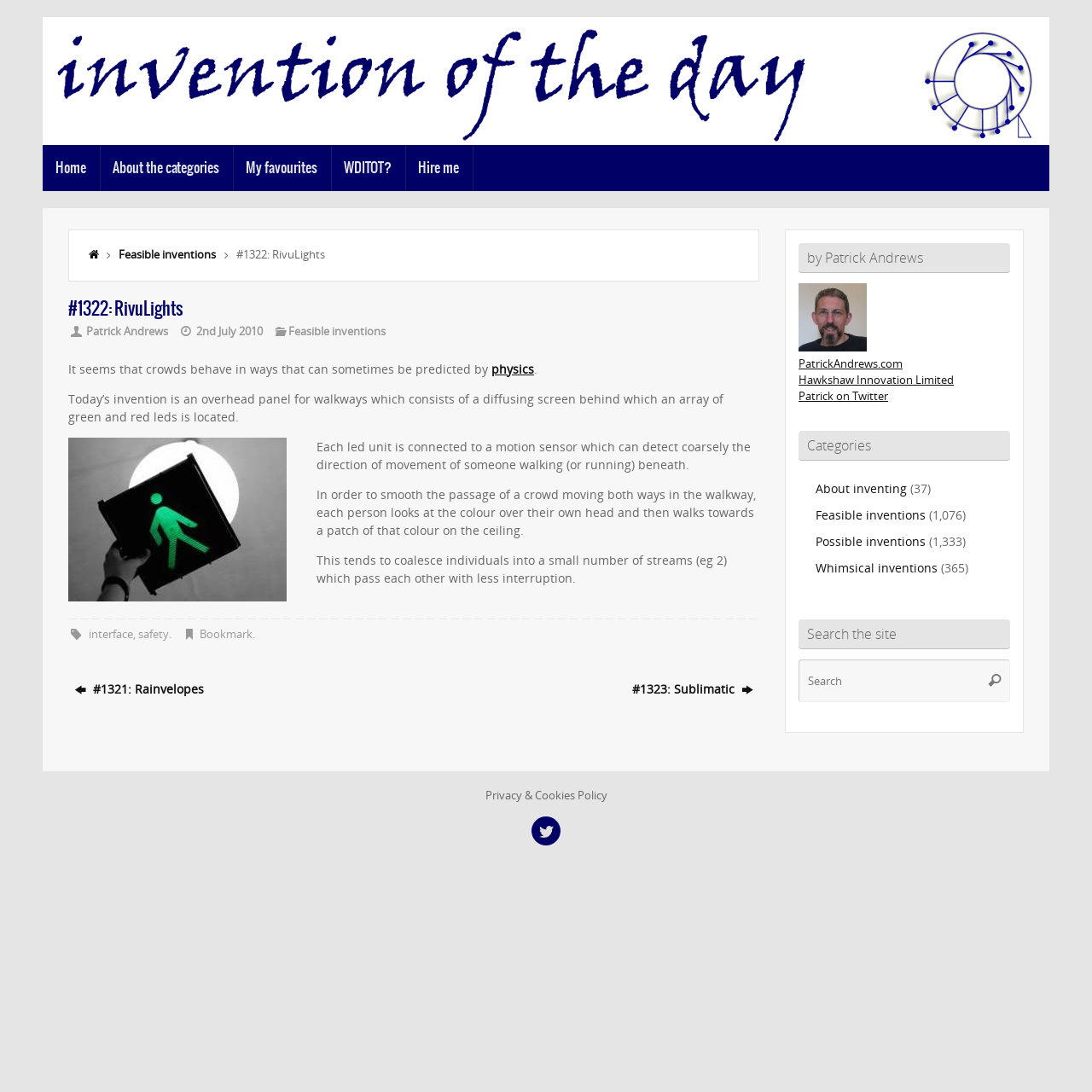Locate the bounding box coordinates of the clickable element to fulfill the following instruction: "Check the 'My favourites' page". Provide the coordinates as four float numbers between 0 and 1 in the format [left, top, right, bottom].

[0.213, 0.133, 0.303, 0.175]